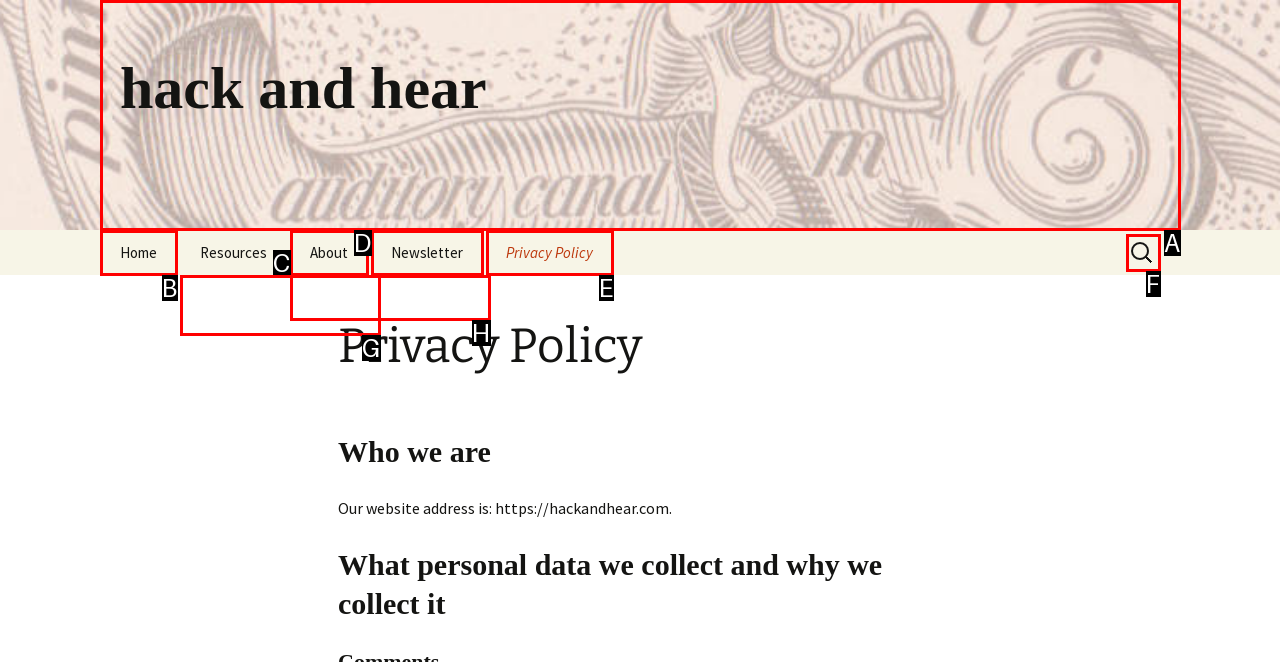Choose the option that matches the following description: hack and hear
Reply with the letter of the selected option directly.

A